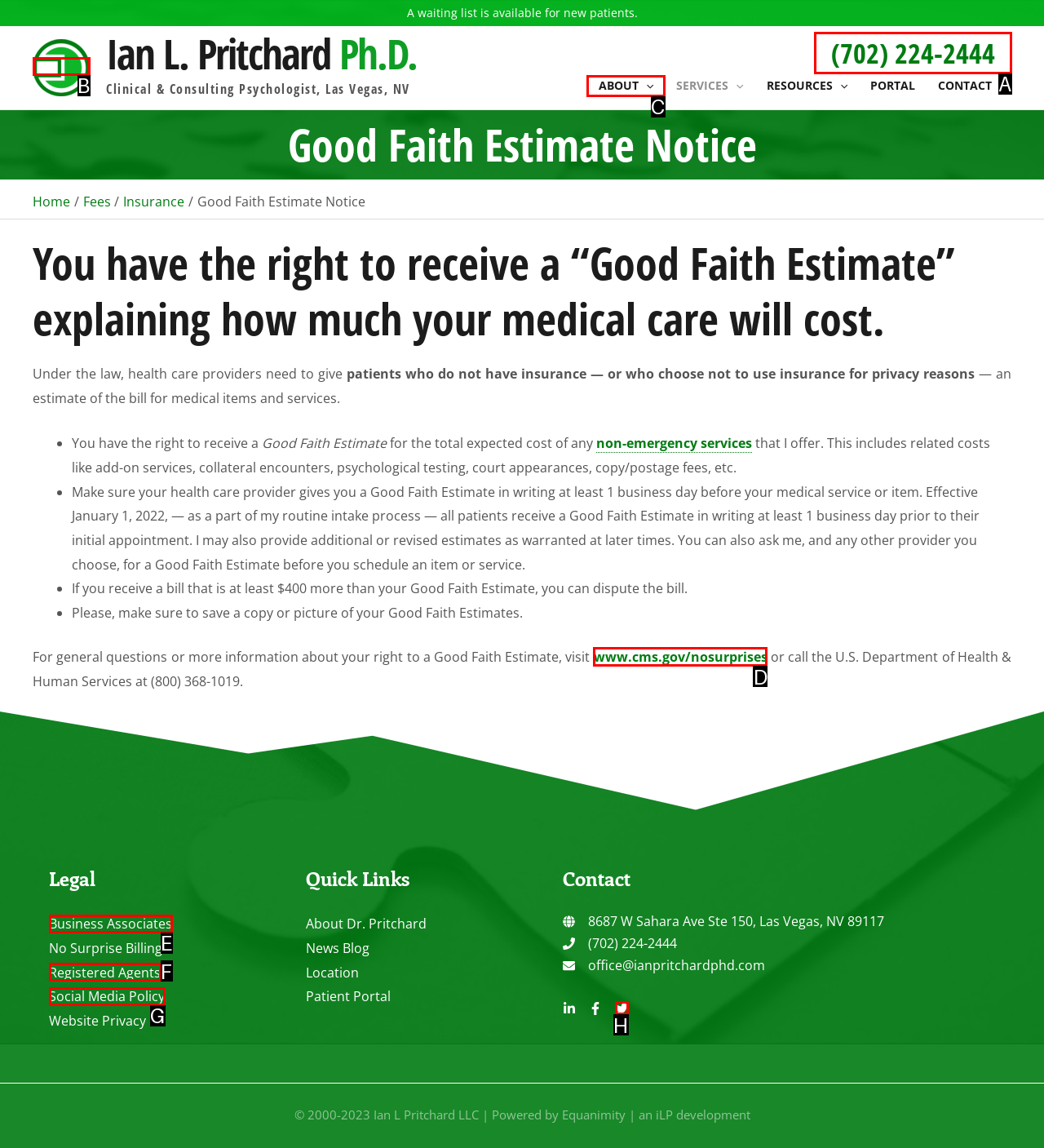Identify the correct UI element to click to follow this instruction: Call the phone number
Respond with the letter of the appropriate choice from the displayed options.

A